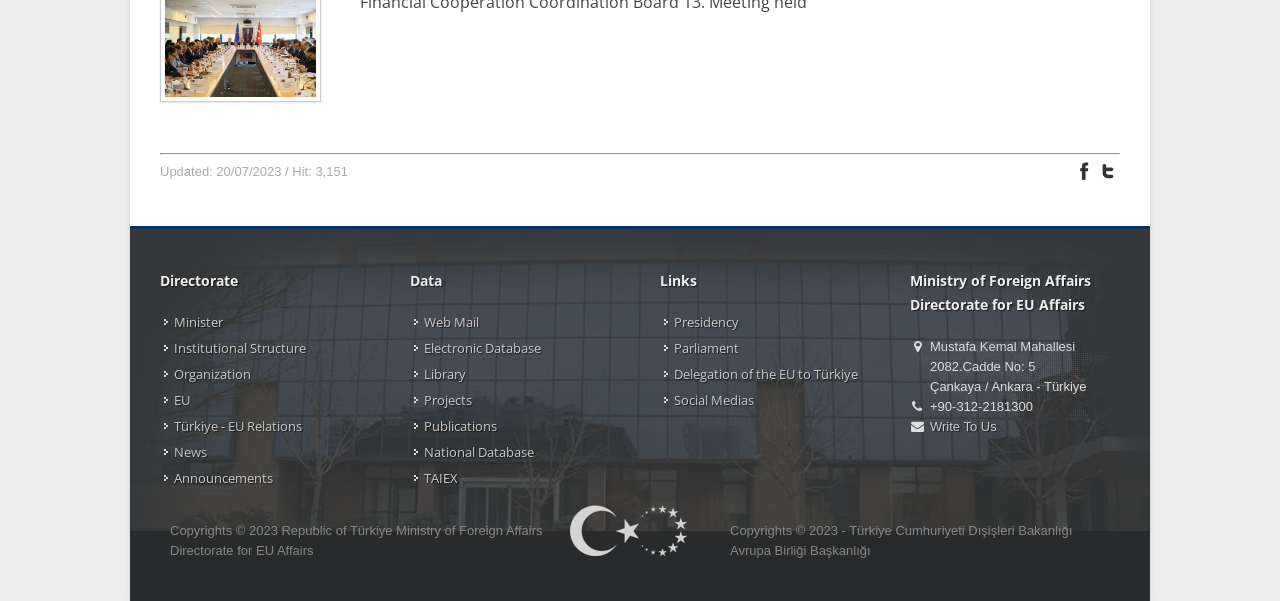What is the address of the institution?
Answer the question in as much detail as possible.

The address of the institution can be found in the StaticText element with the text 'Mustafa Kemal Mahallesi 2082.Cadde No: 5' located at the bottom of the webpage, which provides the address of the Ministry of Foreign Affairs.